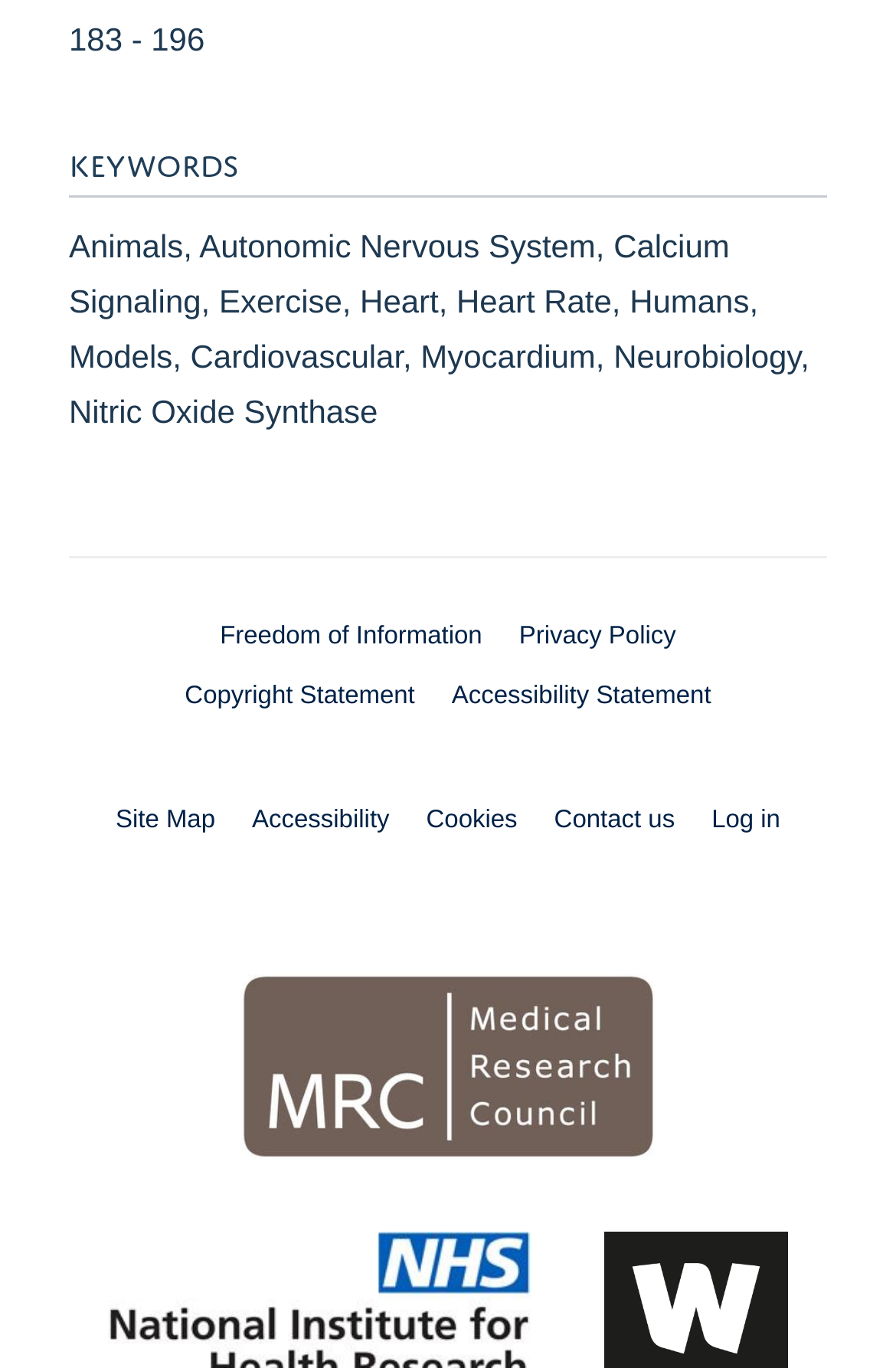Pinpoint the bounding box coordinates of the element that must be clicked to accomplish the following instruction: "Click Freedom of Information". The coordinates should be in the format of four float numbers between 0 and 1, i.e., [left, top, right, bottom].

[0.245, 0.454, 0.538, 0.475]